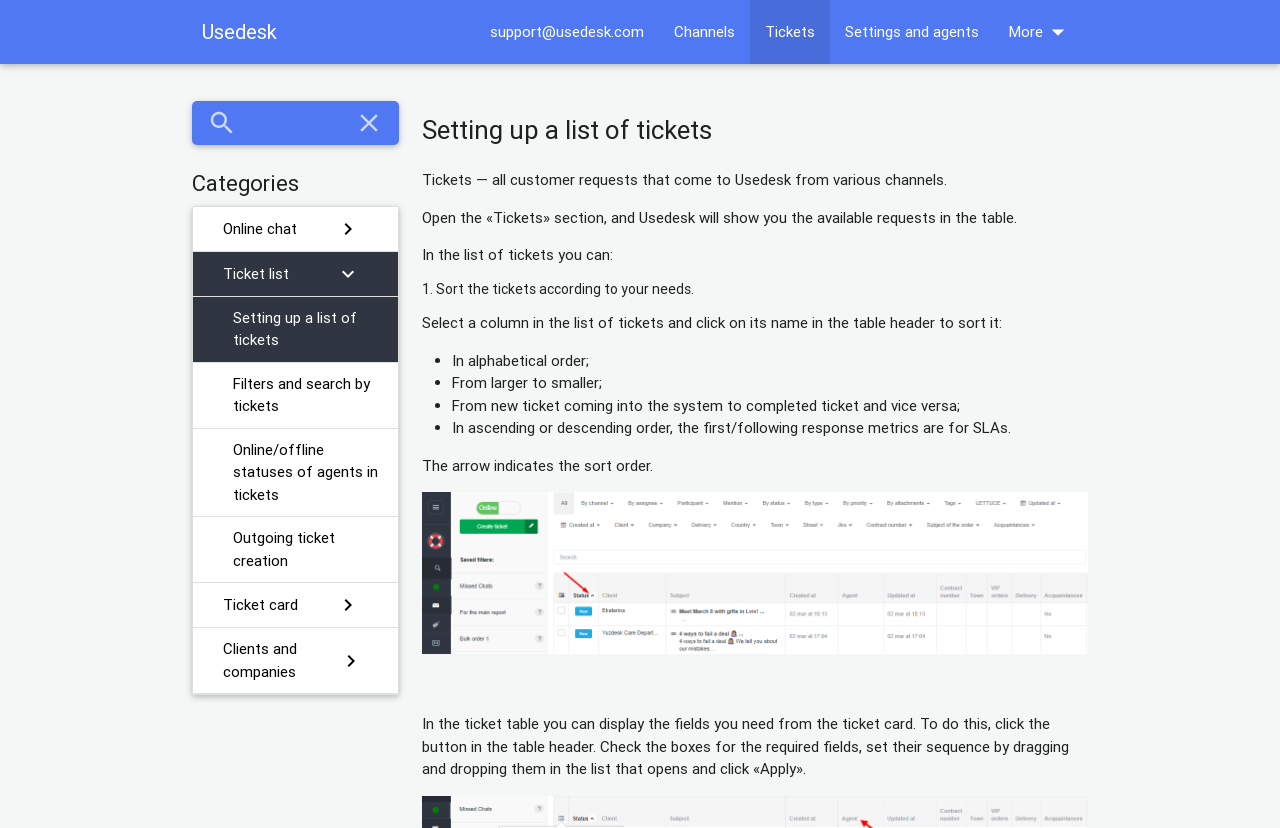Please identify the bounding box coordinates of the element on the webpage that should be clicked to follow this instruction: "Read about setting up a list of tickets". The bounding box coordinates should be given as four float numbers between 0 and 1, formatted as [left, top, right, bottom].

[0.151, 0.359, 0.311, 0.437]